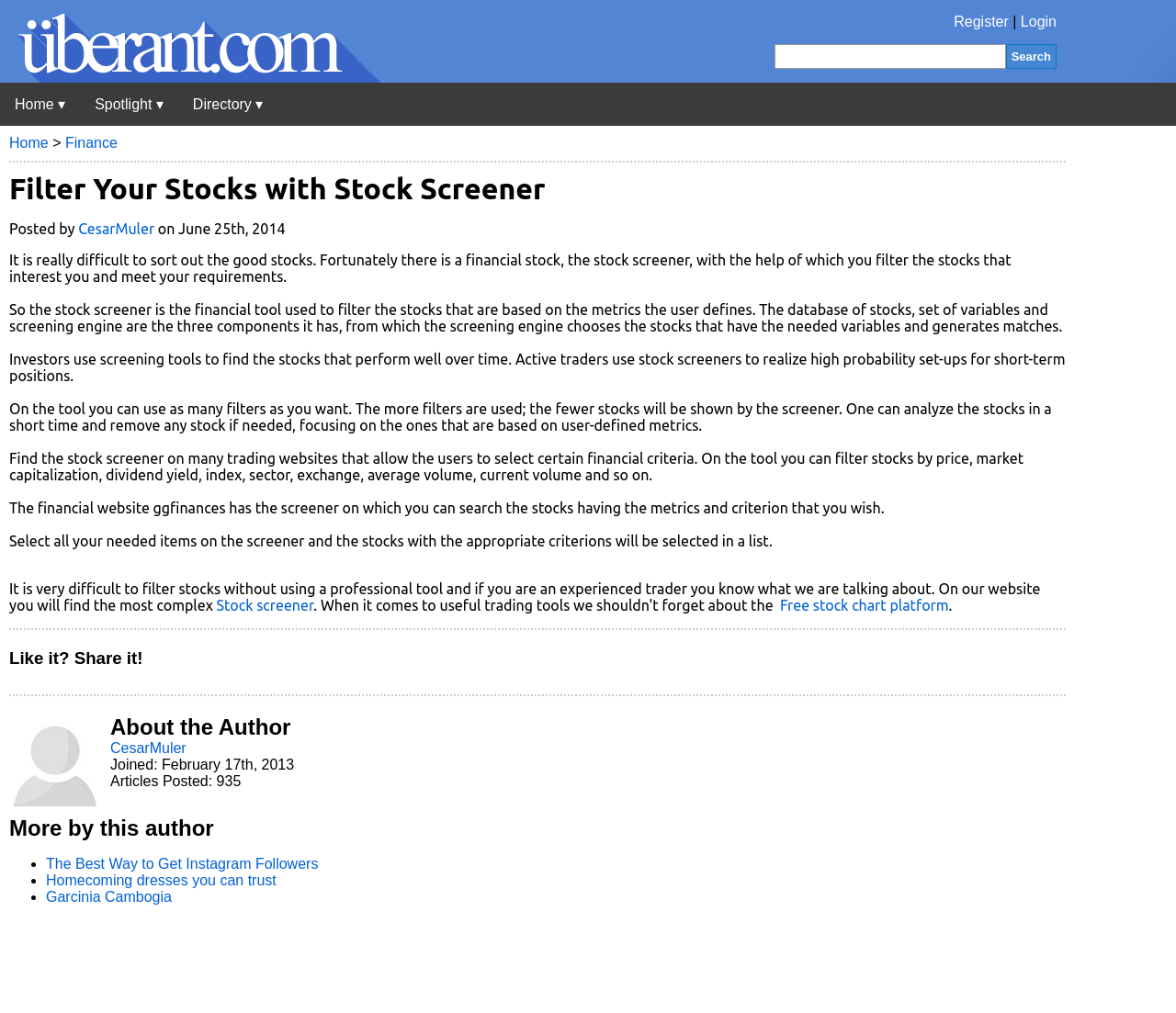Provide a thorough description of this webpage.

The webpage is about stock screening and features a prominent article titled "Filter Your Stocks with Stock Screener" written by CesarMuler. The article is divided into several paragraphs, each discussing the benefits and features of using a stock screener to filter stocks based on user-defined metrics.

At the top of the page, there is a navigation bar with links to "Register", "Login", and "Search Uberant". Below this, there is a menu with buttons for "Home", "Spotlight", and "Directory". 

The main content area is dominated by the article, which takes up most of the page. The article is structured with headings, paragraphs, and links to related topics. There are also links to other articles by the same author, including "The Best Way to Get Instagram Followers", "Homecoming dresses you can trust", and "Garcinia Cambogia".

On the right side of the article, there is a section with the author's information, including a profile picture, a brief bio, and a list of articles posted. There is also a "Like it? Share it!" button and a link to a "Free stock chart platform".

Throughout the page, there are several links to external websites, including ggfinances, which is mentioned as a financial website with a stock screener. The overall layout is clean and easy to navigate, with clear headings and concise text.